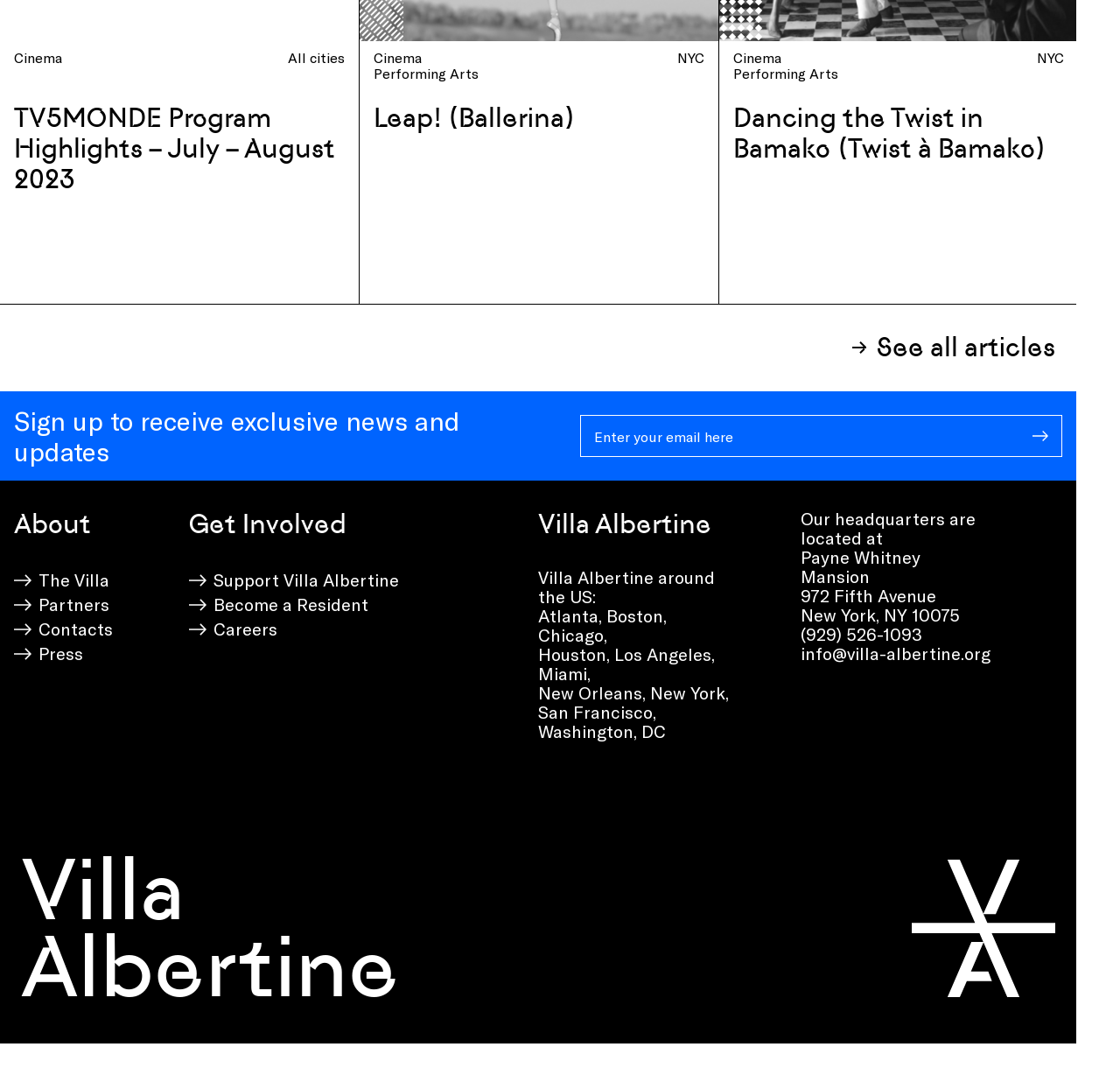Locate the bounding box coordinates of the clickable region necessary to complete the following instruction: "Read about Leap! (Ballerina)". Provide the coordinates in the format of four float numbers between 0 and 1, i.e., [left, top, right, bottom].

[0.333, 0.096, 0.629, 0.125]